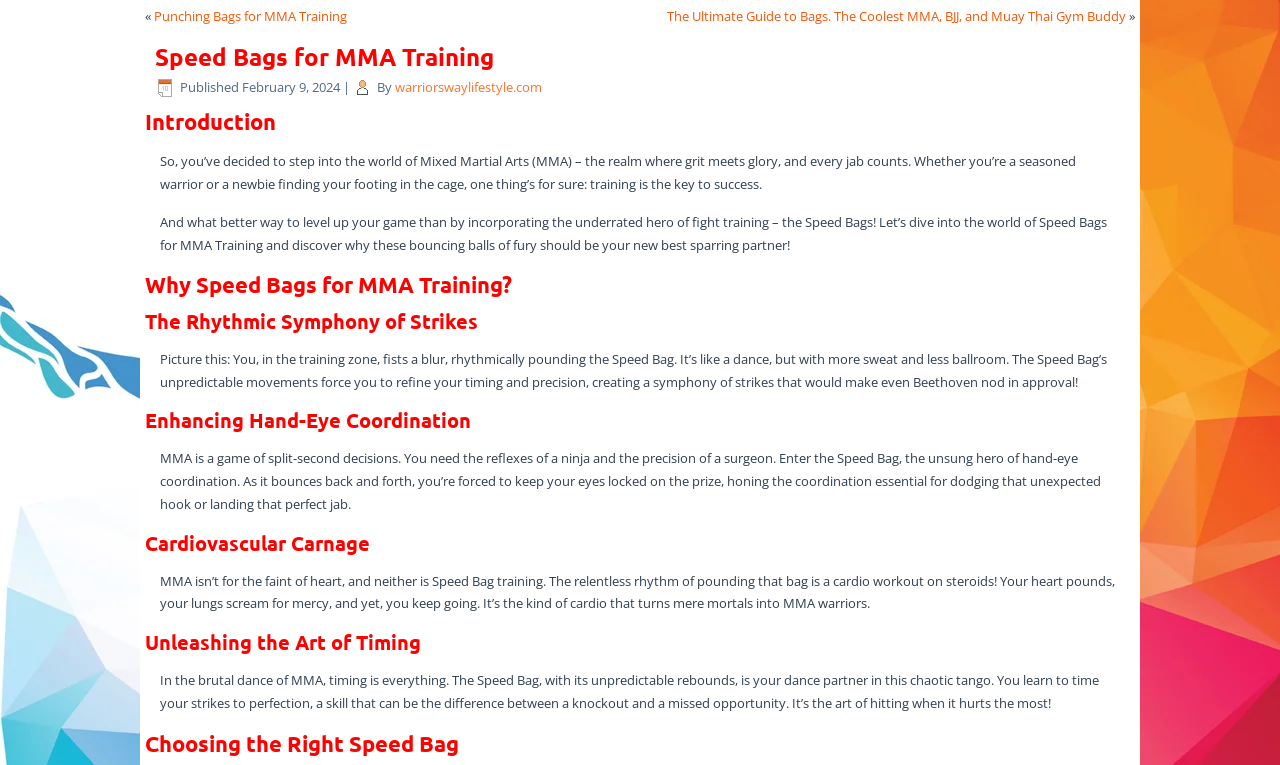What is the benefit of speed bag training in terms of cardiovascular endurance?
Give a single word or phrase answer based on the content of the image.

It provides a cardio workout on steroids